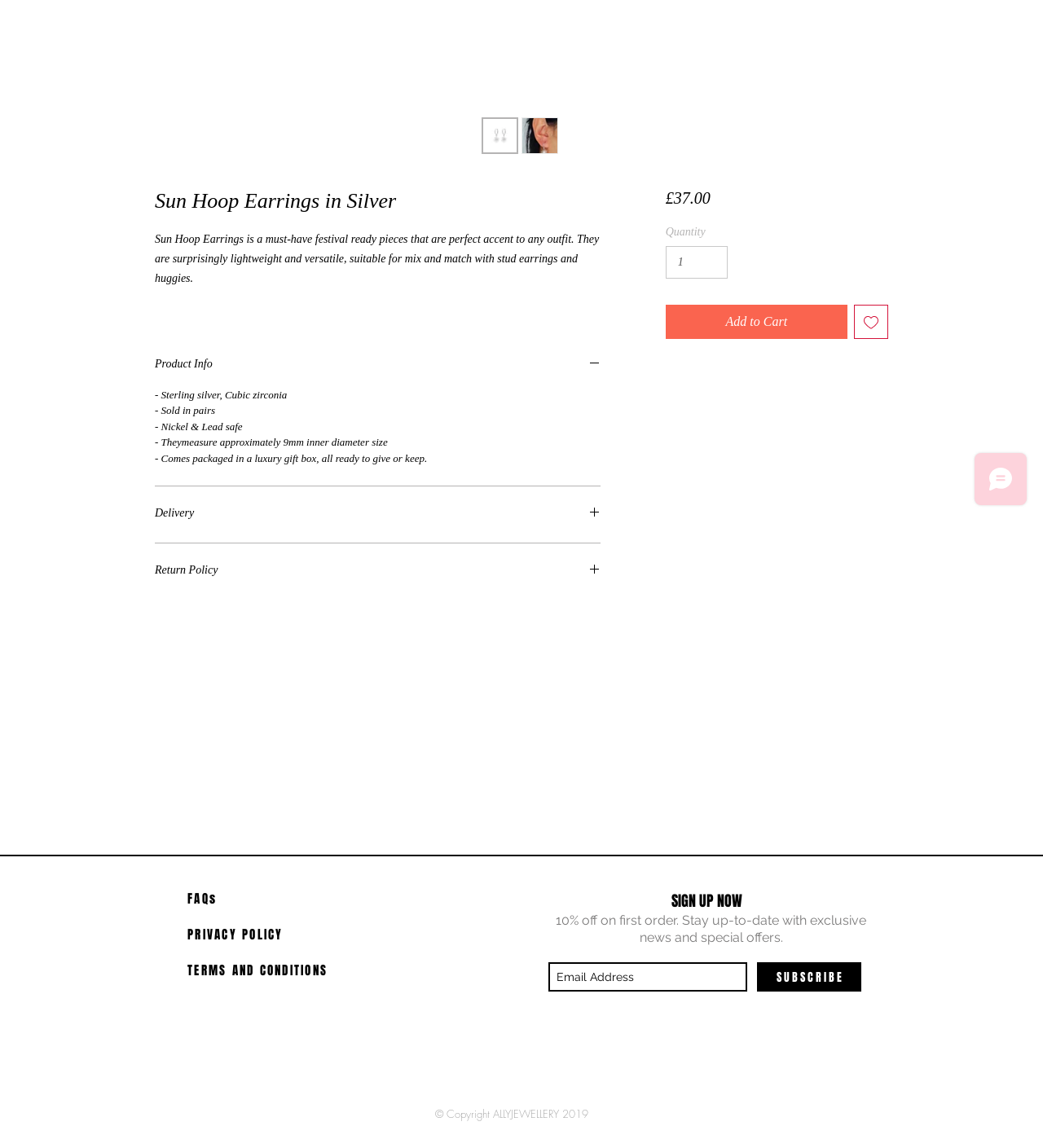Determine the bounding box for the described UI element: "TERMS AND CONDITIONS".

[0.18, 0.837, 0.314, 0.853]